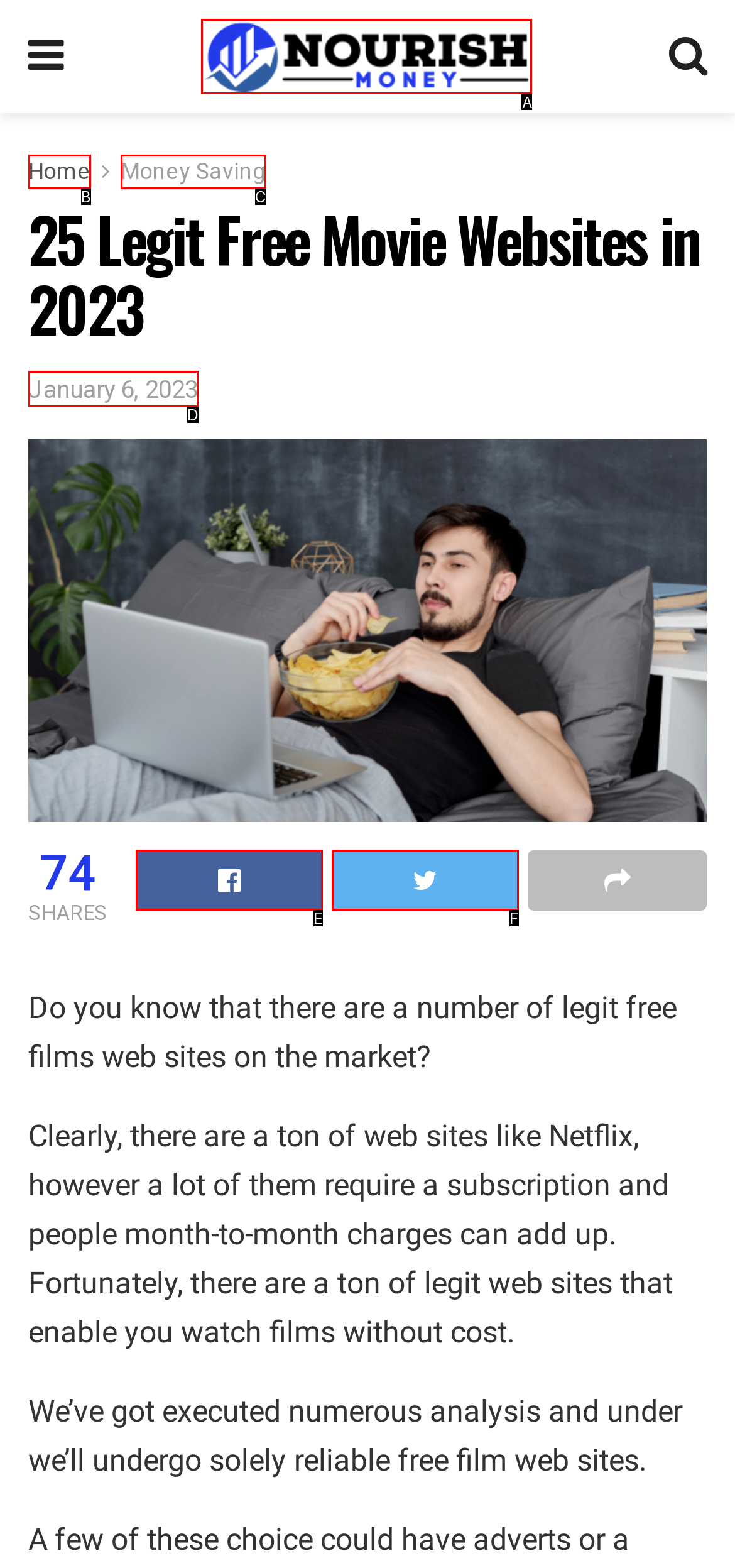Which UI element corresponds to this description: Home van TU Delft
Reply with the letter of the correct option.

None